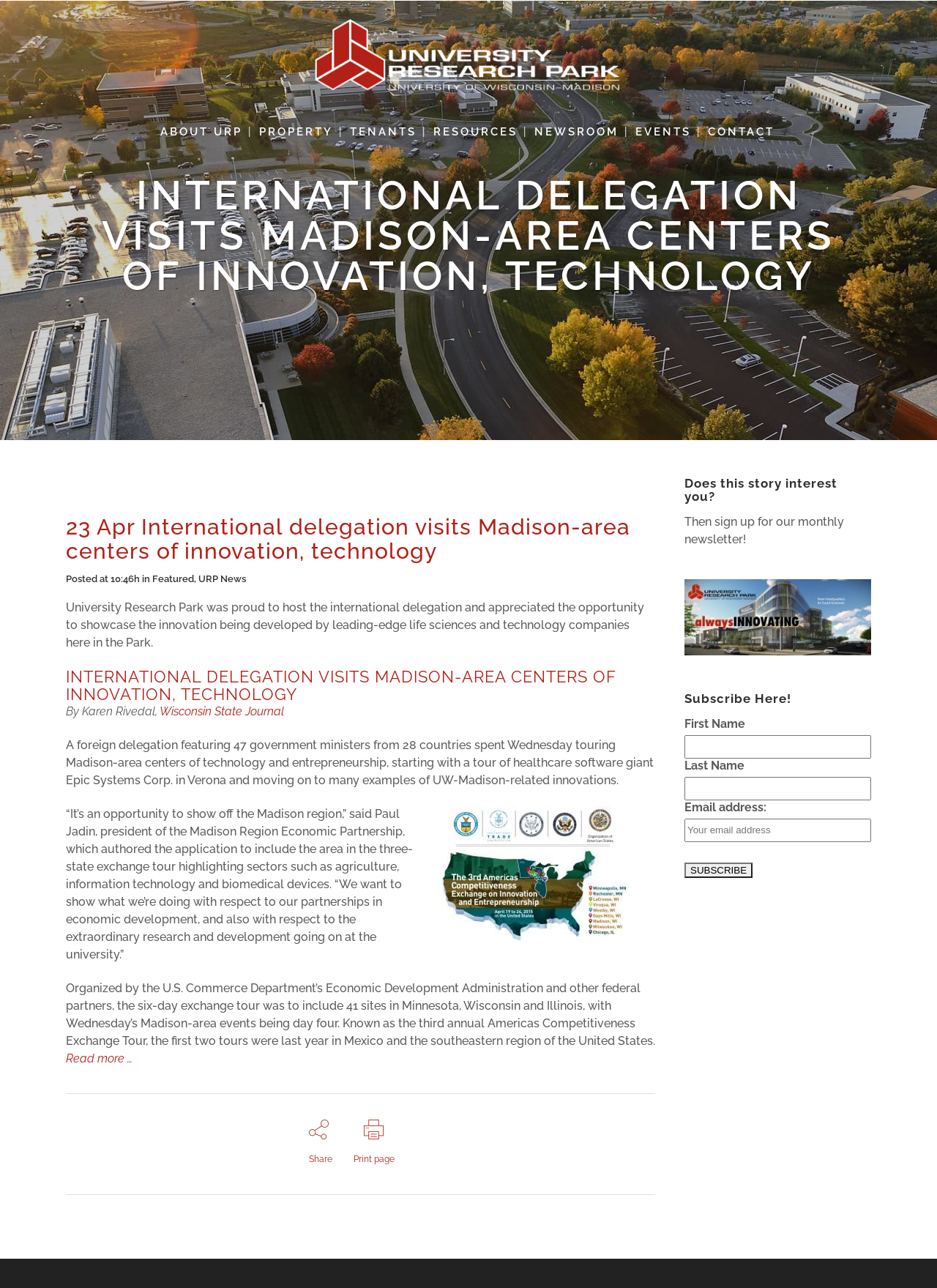Pinpoint the bounding box coordinates of the clickable element needed to complete the instruction: "Click on 'Baseball jersey pickup and piano recital'". The coordinates should be provided as four float numbers between 0 and 1: [left, top, right, bottom].

None